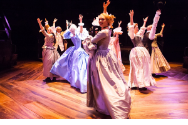Please provide a comprehensive answer to the question based on the screenshot: What are the performers doing in the image?

The caption describes the performers as being 'captured in a dynamic dance, their arms raised in unison', which clearly indicates that they are dancing.